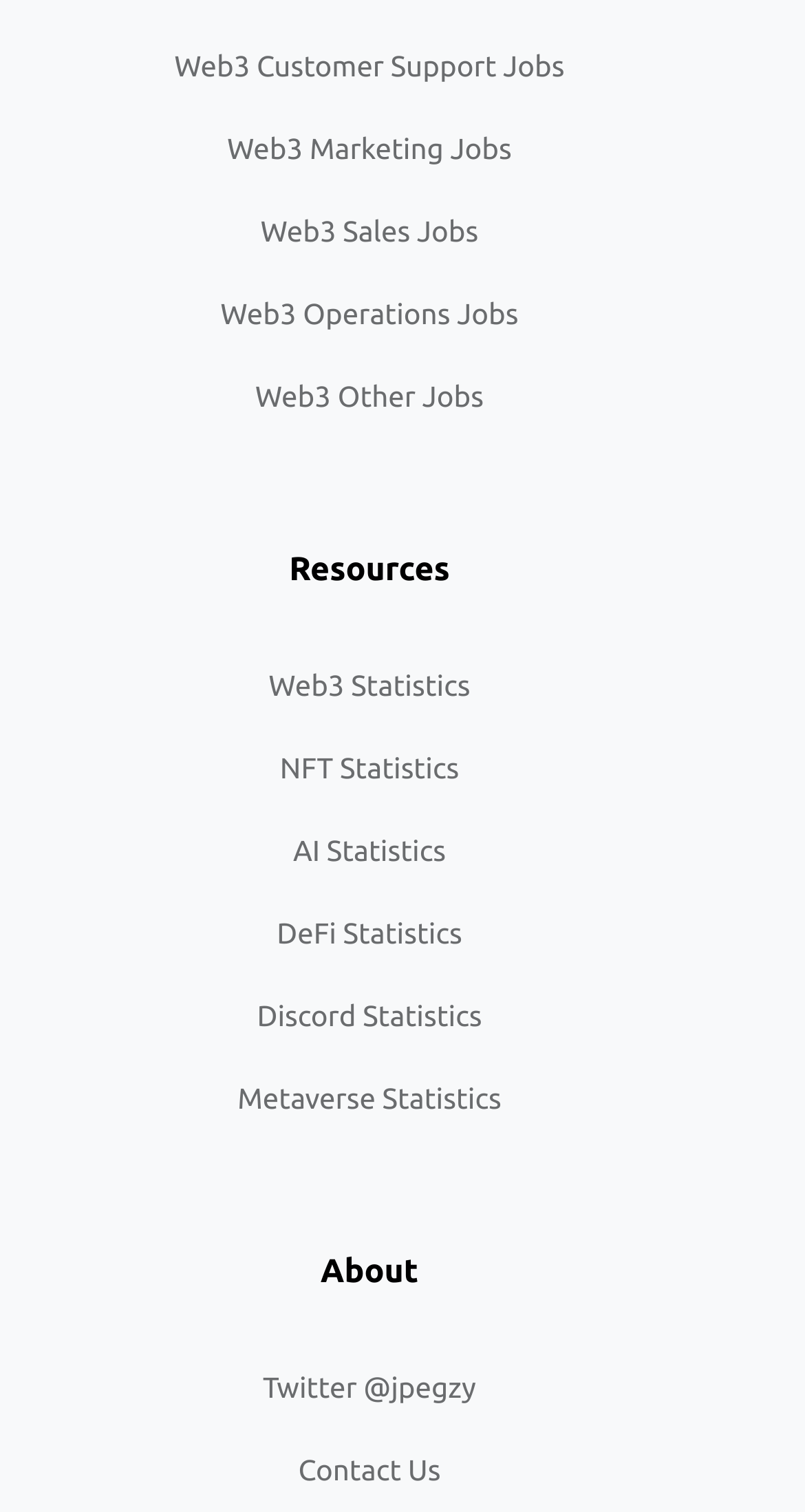Determine the bounding box coordinates for the area you should click to complete the following instruction: "Explore Web3 Statistics".

[0.334, 0.442, 0.584, 0.464]